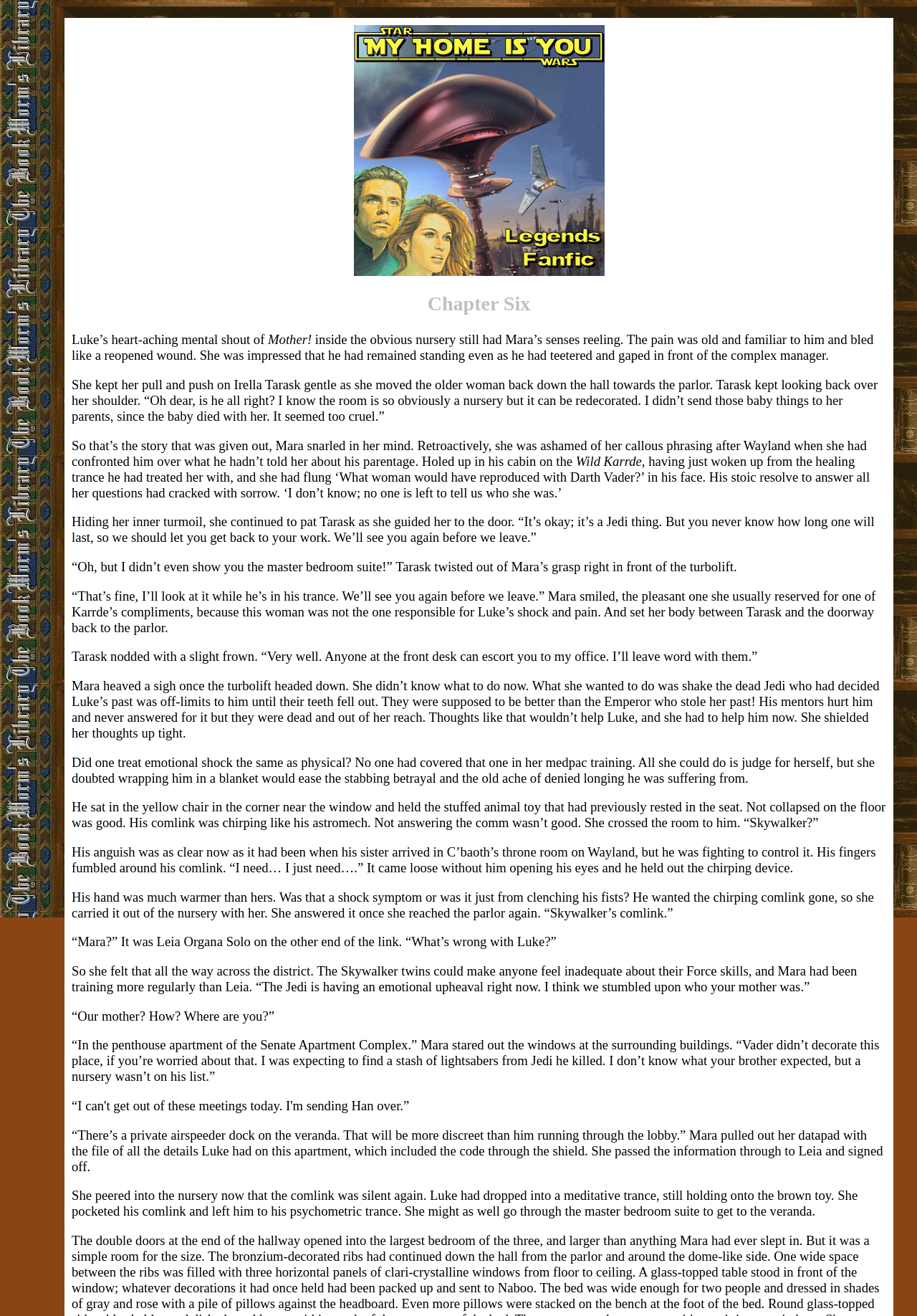Describe the webpage meticulously, covering all significant aspects.

This webpage appears to be a chapter from a fictional story, specifically "Looking For Home: My Home Is You Chapter Six". The page features a prominent image at the top, taking up about a quarter of the screen, with the title "Looking For Home: My Home Is You" written above it. Below the image, there is a heading that reads "Chapter Six".

The main content of the page is a passage of text that tells a story. The text is divided into multiple paragraphs, each with a few sentences. The story seems to be about a character named Luke, who is experiencing emotional distress after discovering a nursery in an apartment. The narrative is written from the perspective of another character, Mara, who is trying to help Luke cope with his emotions.

There are no other images on the page besides the initial one at the top. The text is the primary focus, with 17 paragraphs in total. The paragraphs are arranged in a linear fashion, with no clear sections or subheadings. The text is dense, with no empty lines or breaks between paragraphs.

In terms of layout, the image and heading are positioned near the top of the page, with the text paragraphs flowing below them. The text is aligned to the left, with a consistent margin on the right side. The overall design is simple and focused on presenting the story, with no distracting elements or visual flourishes.